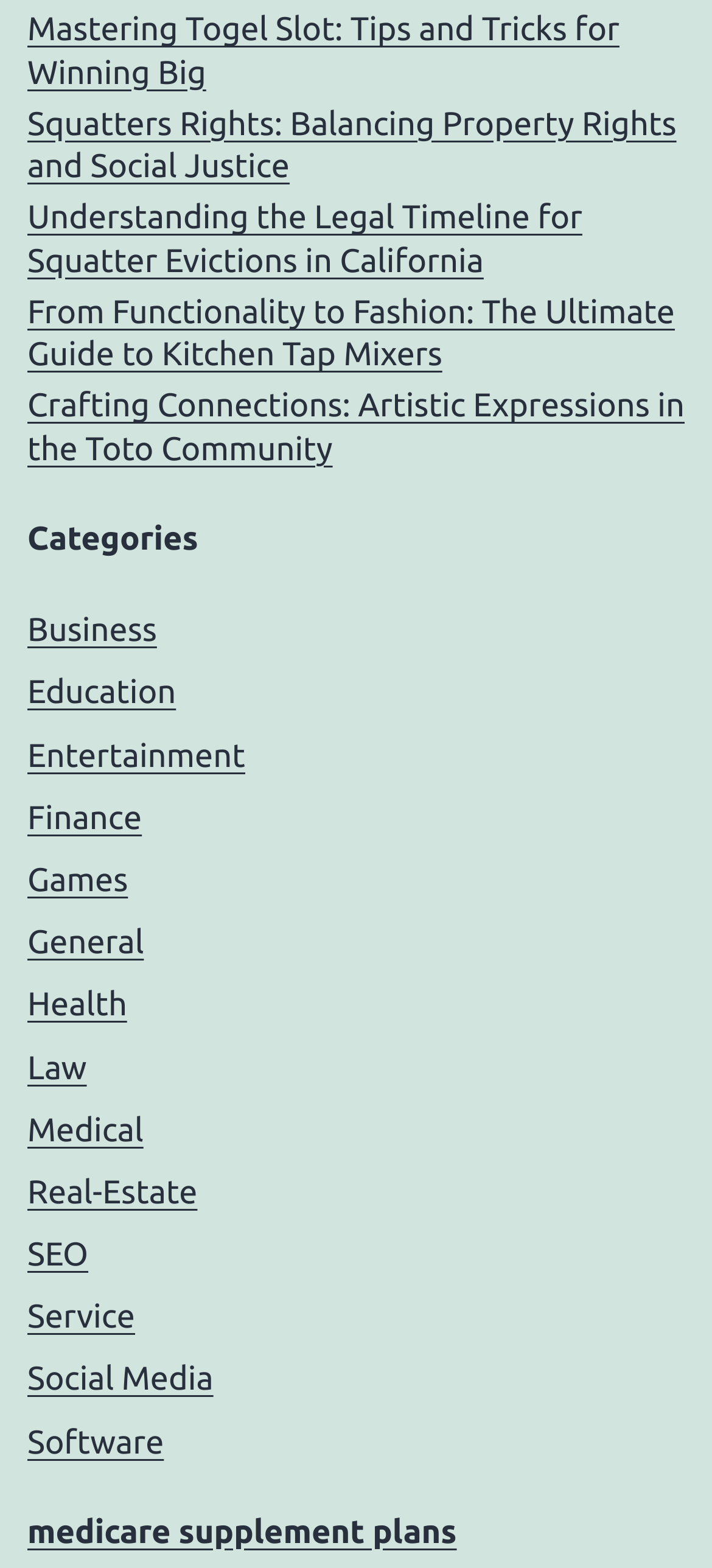Determine the bounding box coordinates for the area that should be clicked to carry out the following instruction: "View Categories".

[0.038, 0.33, 0.962, 0.359]